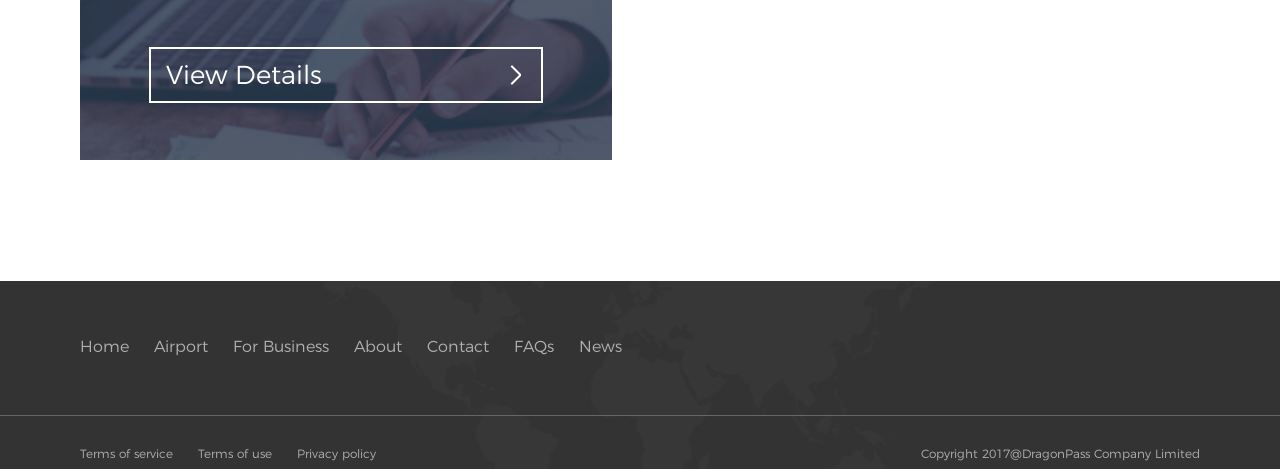Extract the bounding box coordinates of the UI element described: "Consultancy Services". Provide the coordinates in the format [left, top, right, bottom] with values ranging from 0 to 1.

None